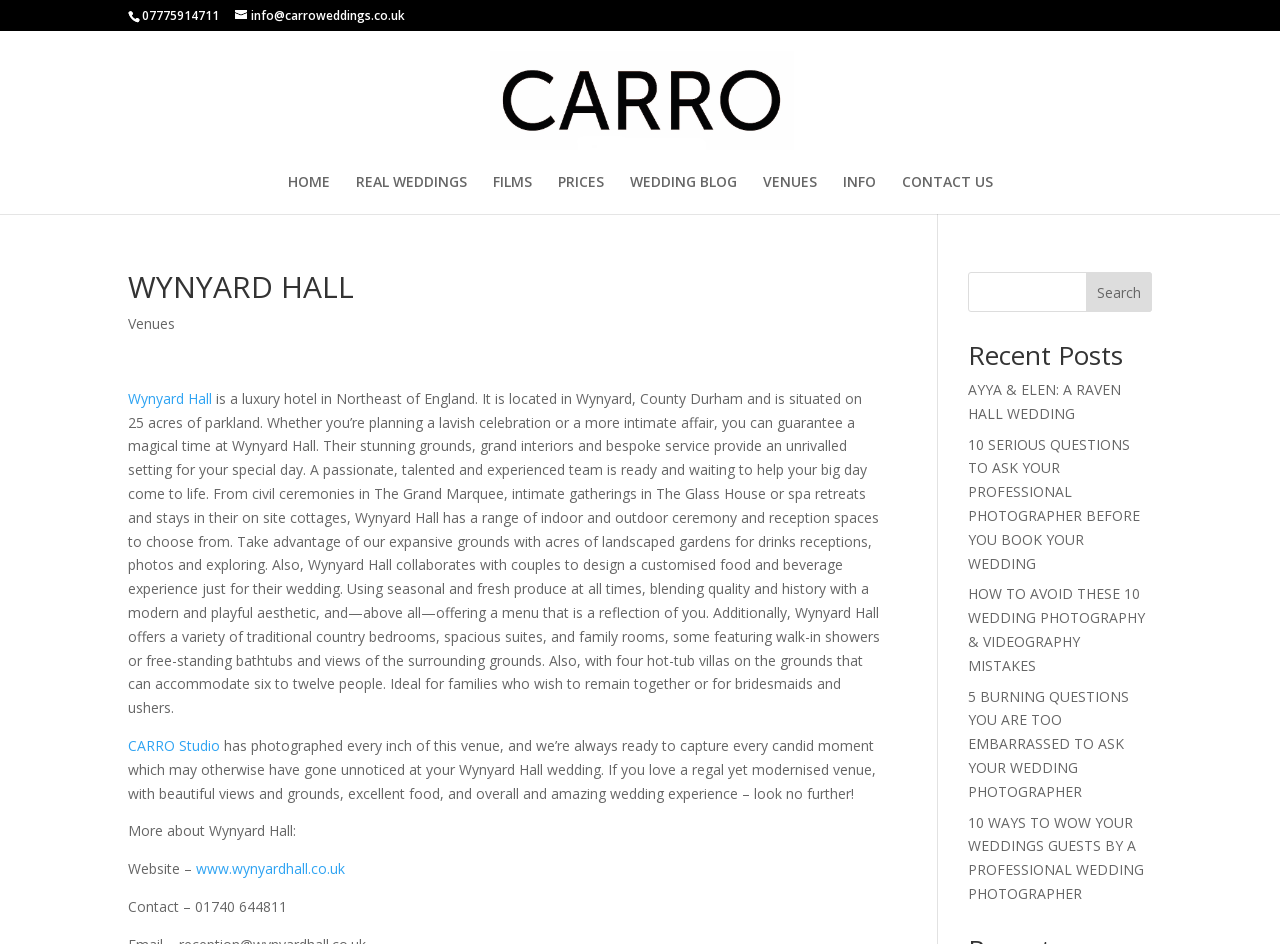Please specify the bounding box coordinates for the clickable region that will help you carry out the instruction: "Explore 'explore us...'".

None